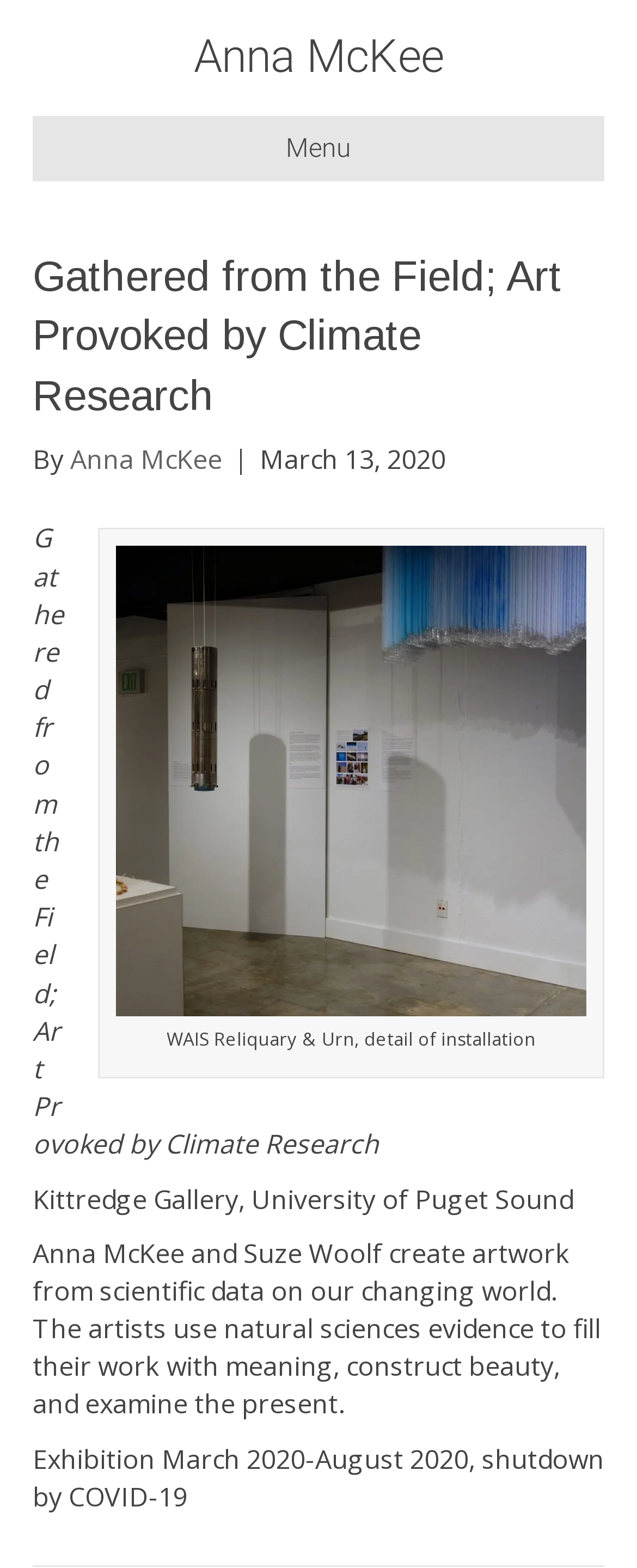What is the name of the gallery hosting the exhibition?
Answer the question with as much detail as possible.

I found the answer by looking at the text that provides information about the exhibition, which states 'Kittredge Gallery, University of Puget Sound'. This indicates that the exhibition is being hosted at the Kittredge Gallery.